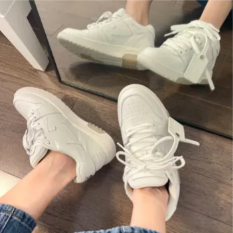Answer the question below with a single word or a brief phrase: 
What is the surface that reflects the shoes?

Mirrored surface